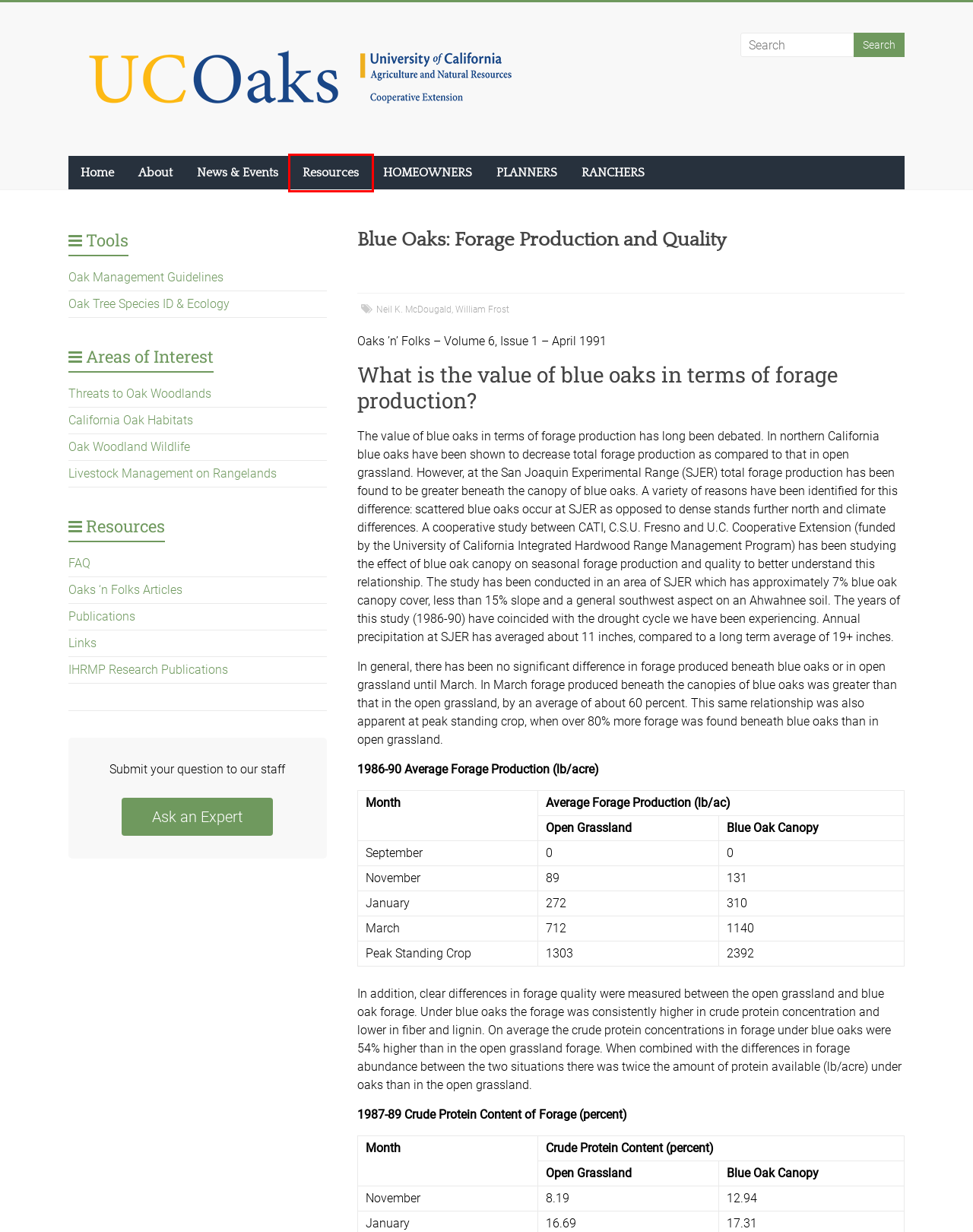Given a screenshot of a webpage with a red bounding box highlighting a UI element, determine which webpage description best matches the new webpage that appears after clicking the highlighted element. Here are the candidates:
A. Threats to Oak Woodlands - UC Oaks
B. About - UC Oaks | Oak Woodland Management
C. William Frost Archives - UC Oaks
D. Habitats Archives - UC Oaks
E. Resources - UC Oaks
F. Publications -
G. FAQ - UC Oaks
H. Oak Management Guidelines - UC Oaks

E